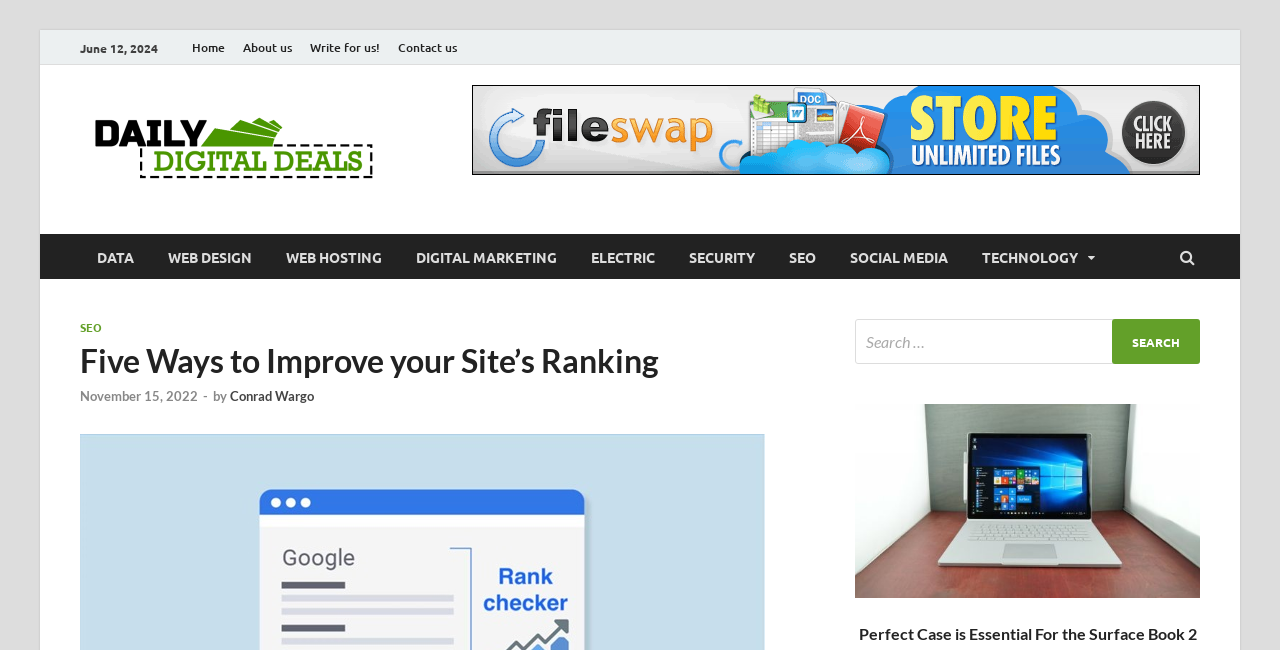Please specify the bounding box coordinates in the format (top-left x, top-left y, bottom-right x, bottom-right y), with values ranging from 0 to 1. Identify the bounding box for the UI component described as follows: Write for us!

[0.235, 0.046, 0.304, 0.1]